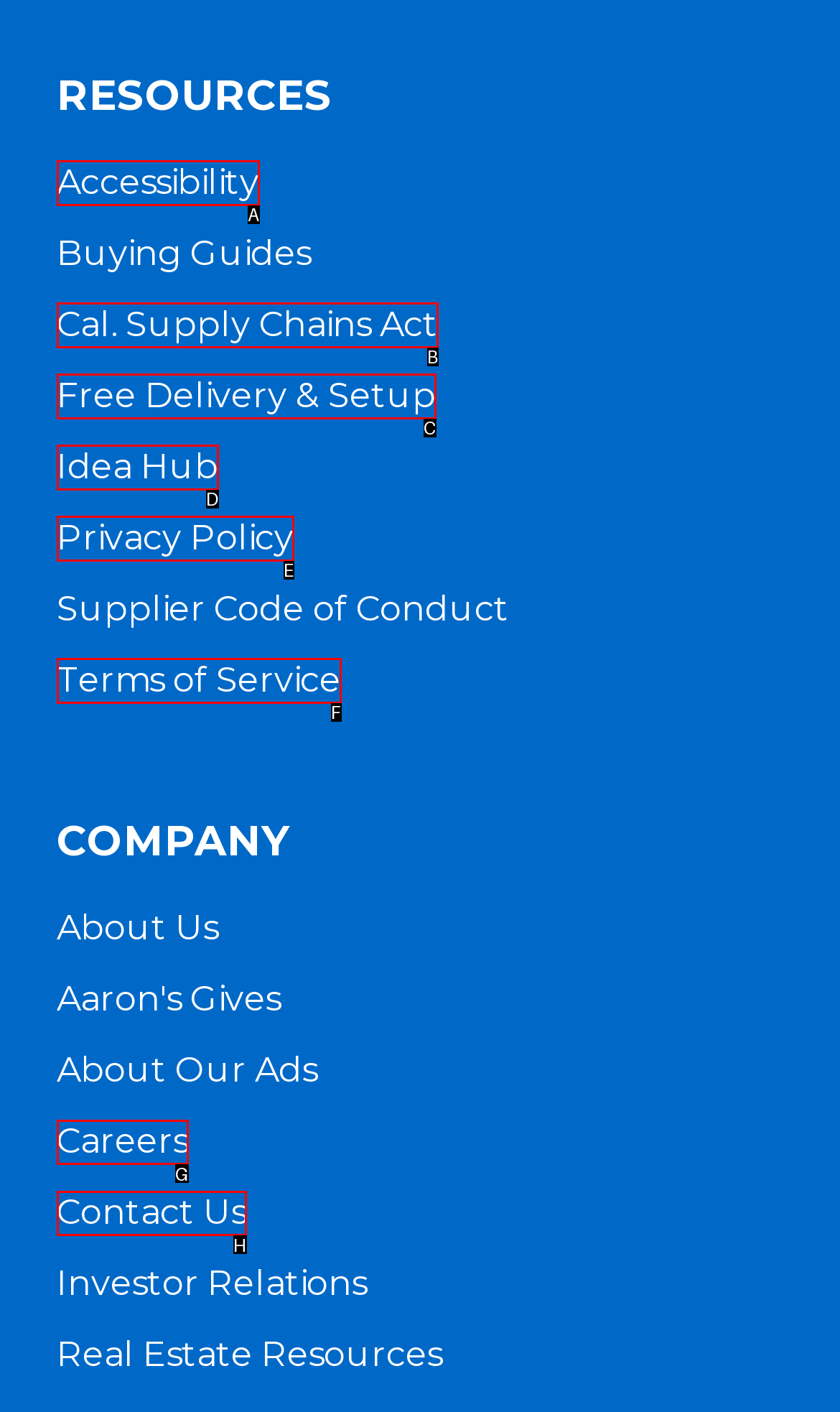Specify which element within the red bounding boxes should be clicked for this task: Explore idea hub Respond with the letter of the correct option.

D